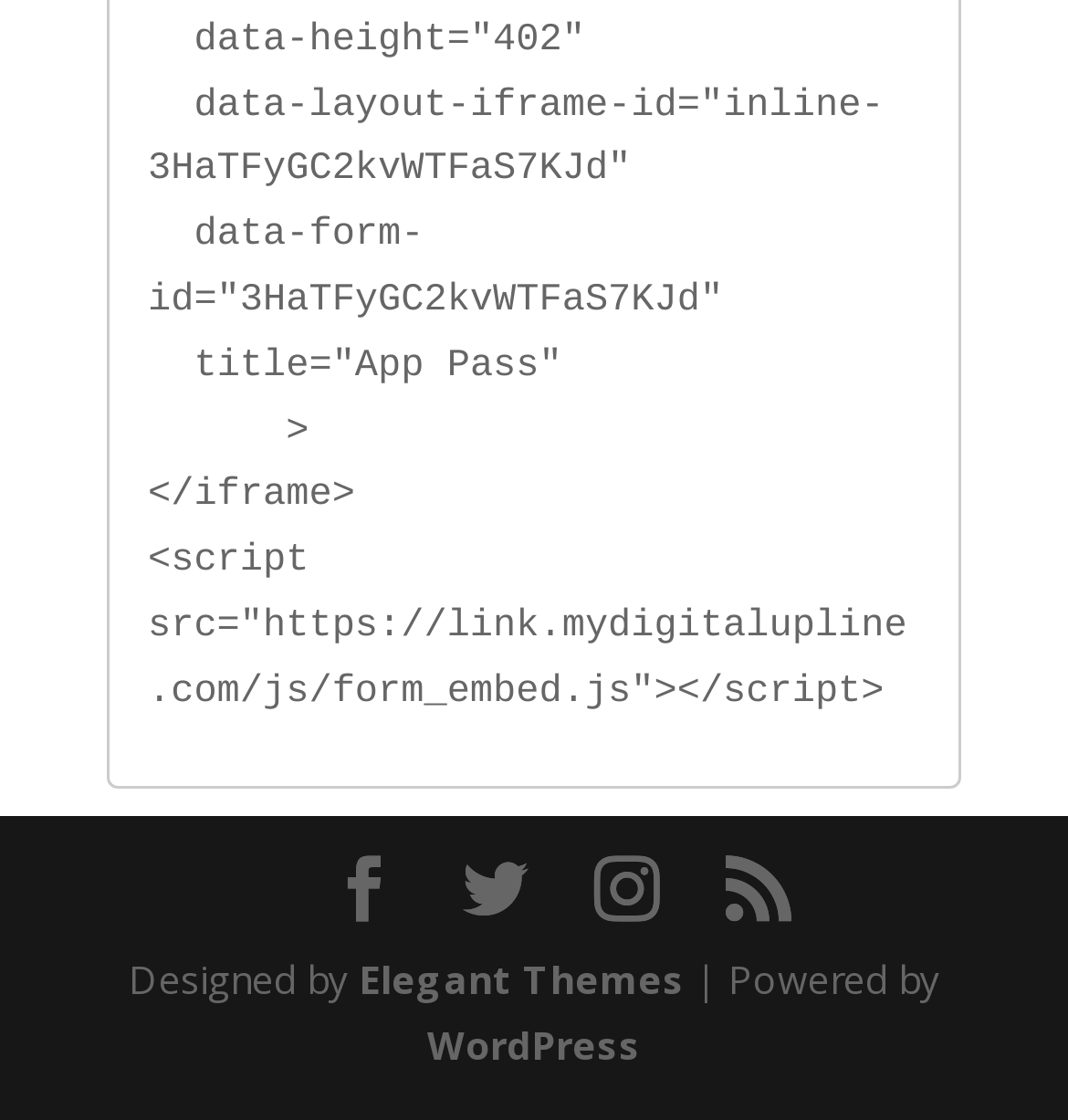Who designed the website?
Please ensure your answer is as detailed and informative as possible.

I found the text 'Designed by' followed by a link 'Elegant Themes', which suggests that Elegant Themes is the designer of the website.